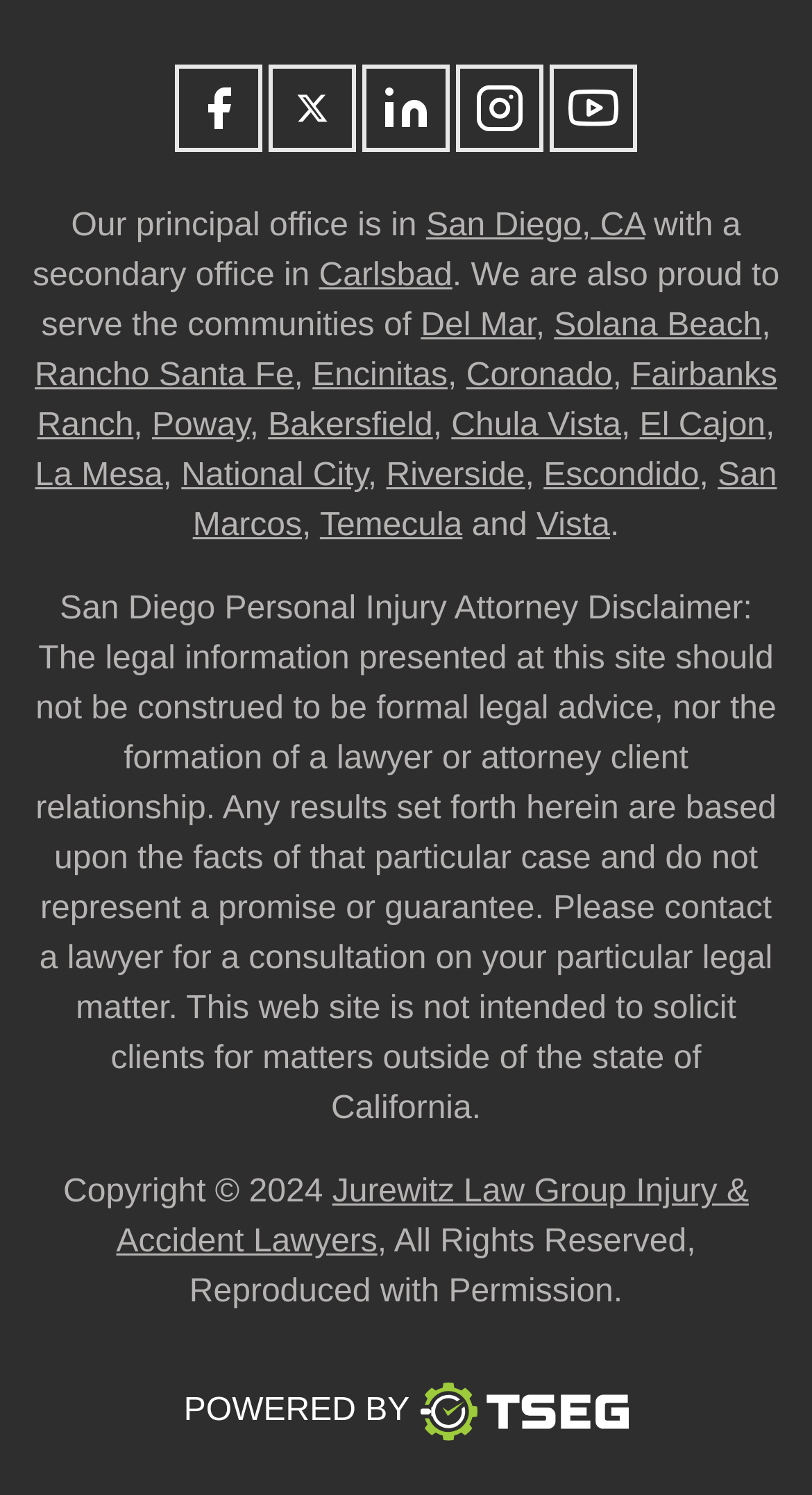How many cities are served by the law group?
Refer to the image and provide a thorough answer to the question.

I counted the number of city links mentioned on the webpage, which are San Diego, CA, Carlsbad, Del Mar, Solana Beach, Rancho Santa Fe, Encinitas, Coronado, Fairbanks Ranch, Poway, Bakersfield, Chula Vista, El Cajon, La Mesa, National City, Riverside, Escondido, San Marcos, Temecula, and Vista.